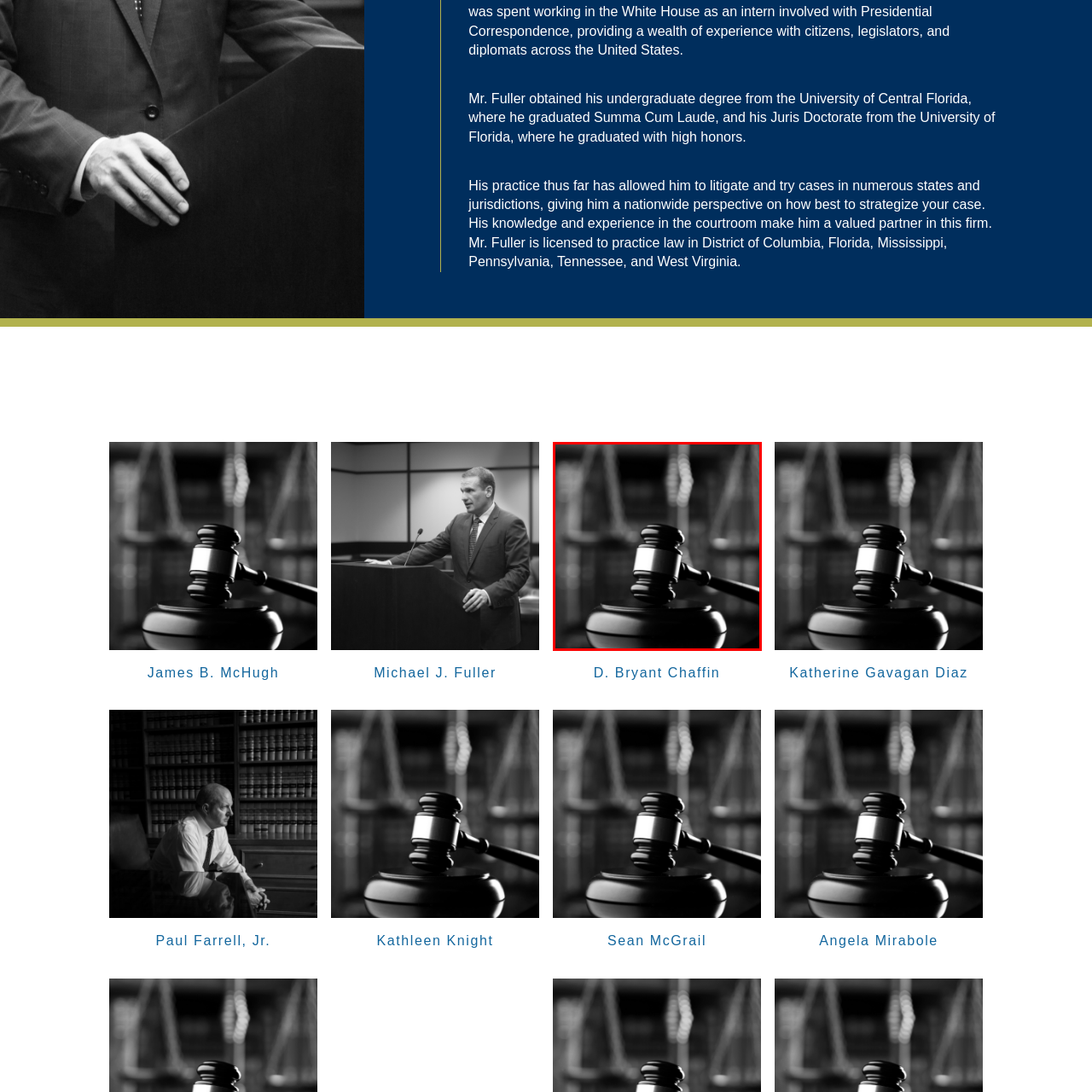What is the theme of the image?
Focus on the section marked by the red bounding box and elaborate on the question as thoroughly as possible.

The image features a judicial gavel and a blurred representation of scales of justice in the background, which are both symbols of the legal system. The monochrome palette also adds to the seriousness and gravitas of the theme. Therefore, the overall theme of the image is justice, law, and order.